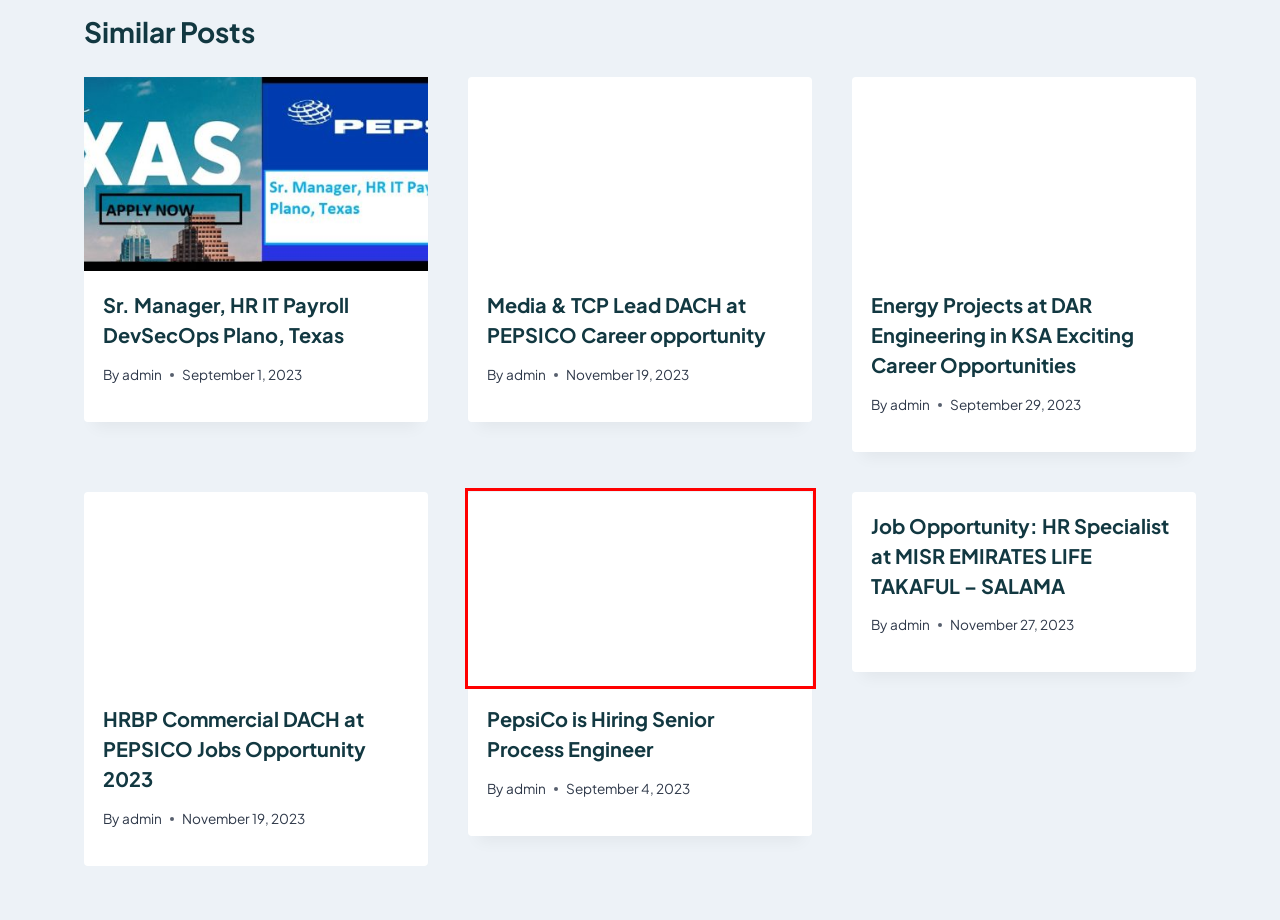Given a screenshot of a webpage with a red rectangle bounding box around a UI element, select the best matching webpage description for the new webpage that appears after clicking the highlighted element. The candidate descriptions are:
A. Energy Projects at DAR Engineering in KSA Exciting Career Opportunities
B. Sr. Manager, HR IT Payroll DevSecOps Plano, Texas
C. PepsiCo is Hiring Senior Process Engineer
D. Contact Us - Pakistan Jobs & Grants
E. Job Opportunity: HR Specialist at MISR EMIRATES LIFE TAKAFUL – SALAMA
F. Job Description - Pakistan Jobs & Grants
G. HRBP Commercial DACH at PEPSICO Jobs Opportunity 2023
H. Media & TCP Lead DACH at PEPSICO Career opportunity

C